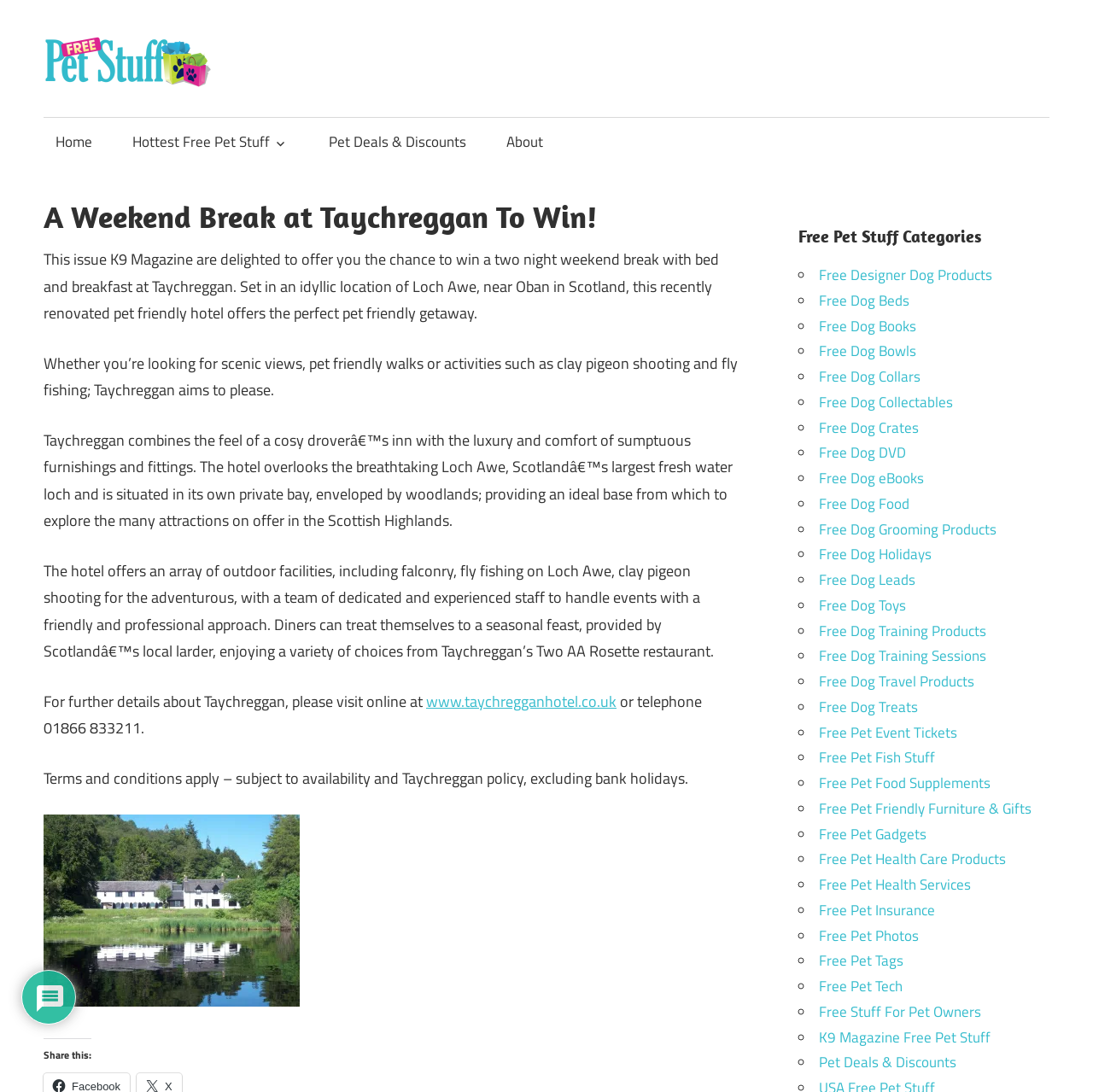What categories of free pet stuff are available?
Refer to the image and respond with a one-word or short-phrase answer.

Designer dog products, dog beds, dog books, etc.